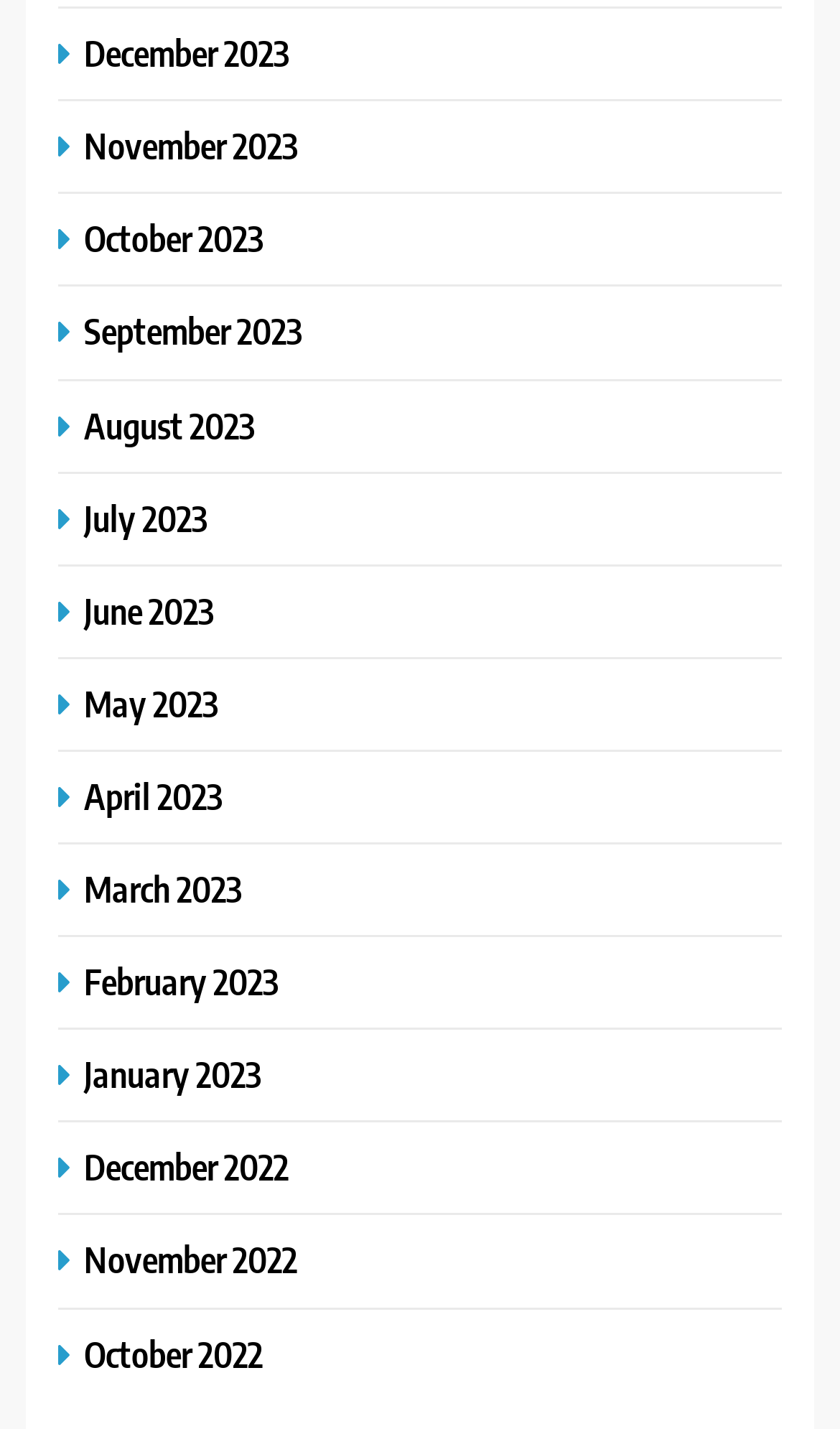Identify the coordinates of the bounding box for the element that must be clicked to accomplish the instruction: "View October 2022".

[0.069, 0.931, 0.326, 0.963]